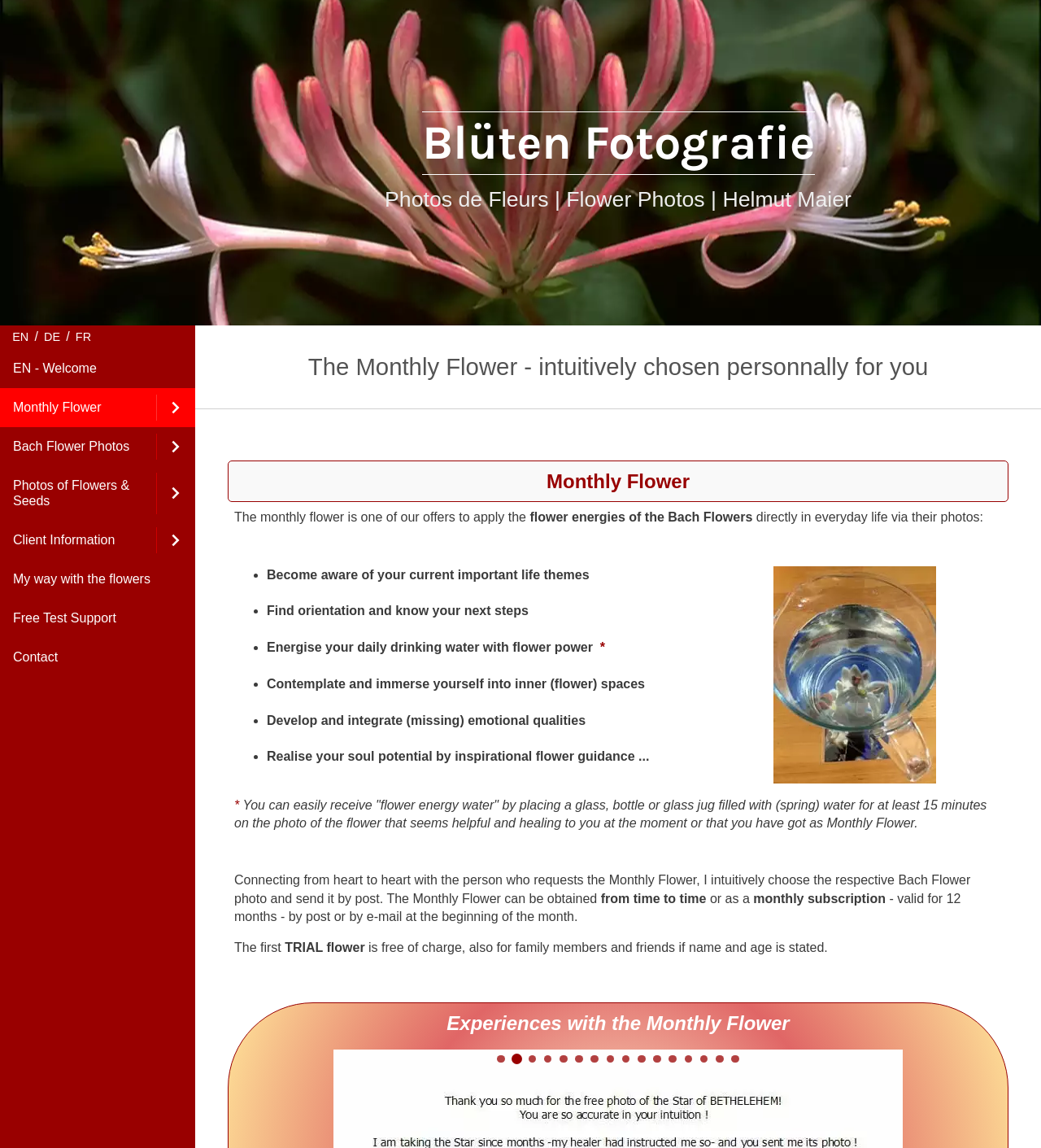Provide the bounding box coordinates of the area you need to click to execute the following instruction: "Check the 'Recent Posts' section".

None